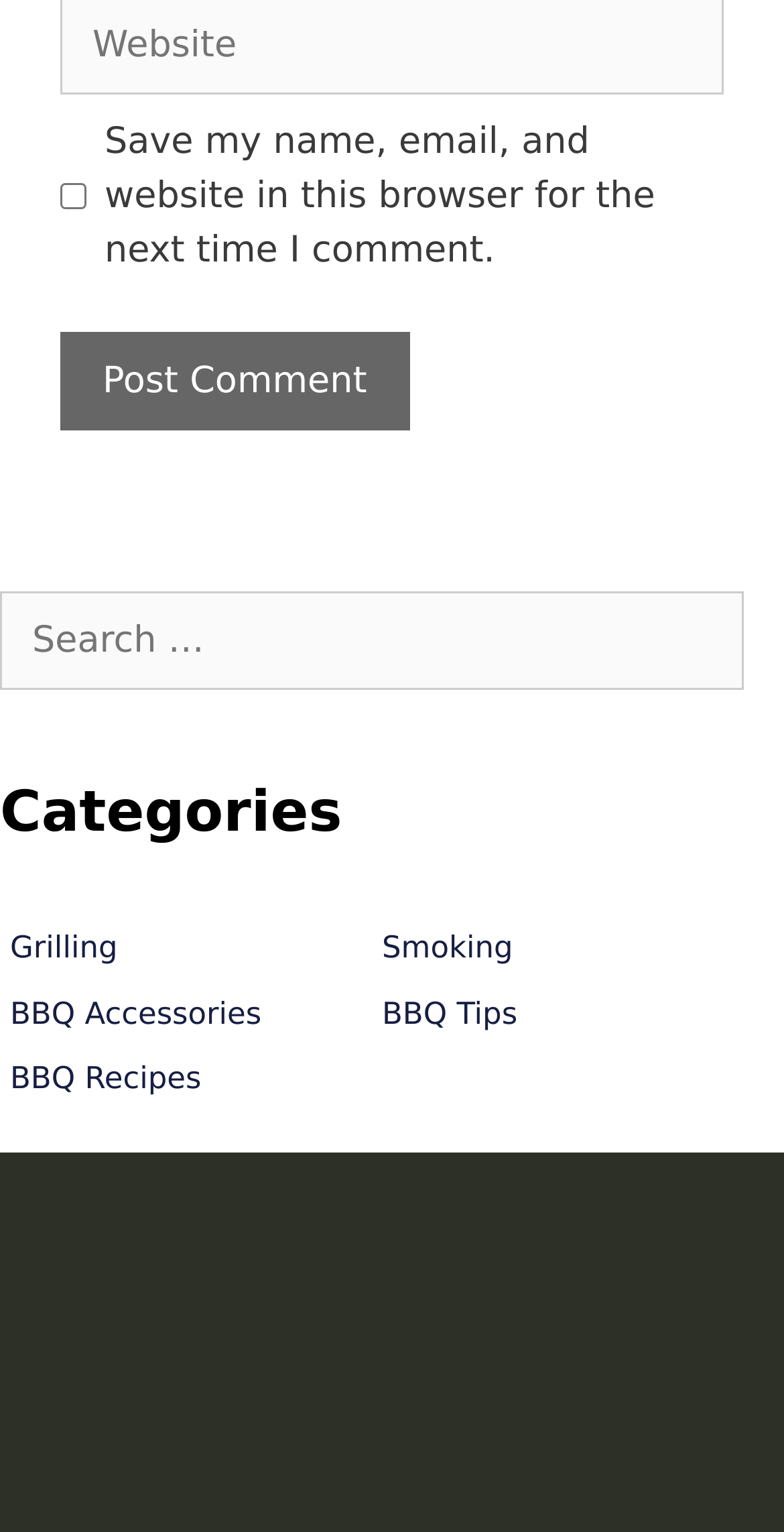Identify the bounding box coordinates of the section that should be clicked to achieve the task described: "View BBQ Recipes".

[0.0, 0.683, 0.474, 0.726]